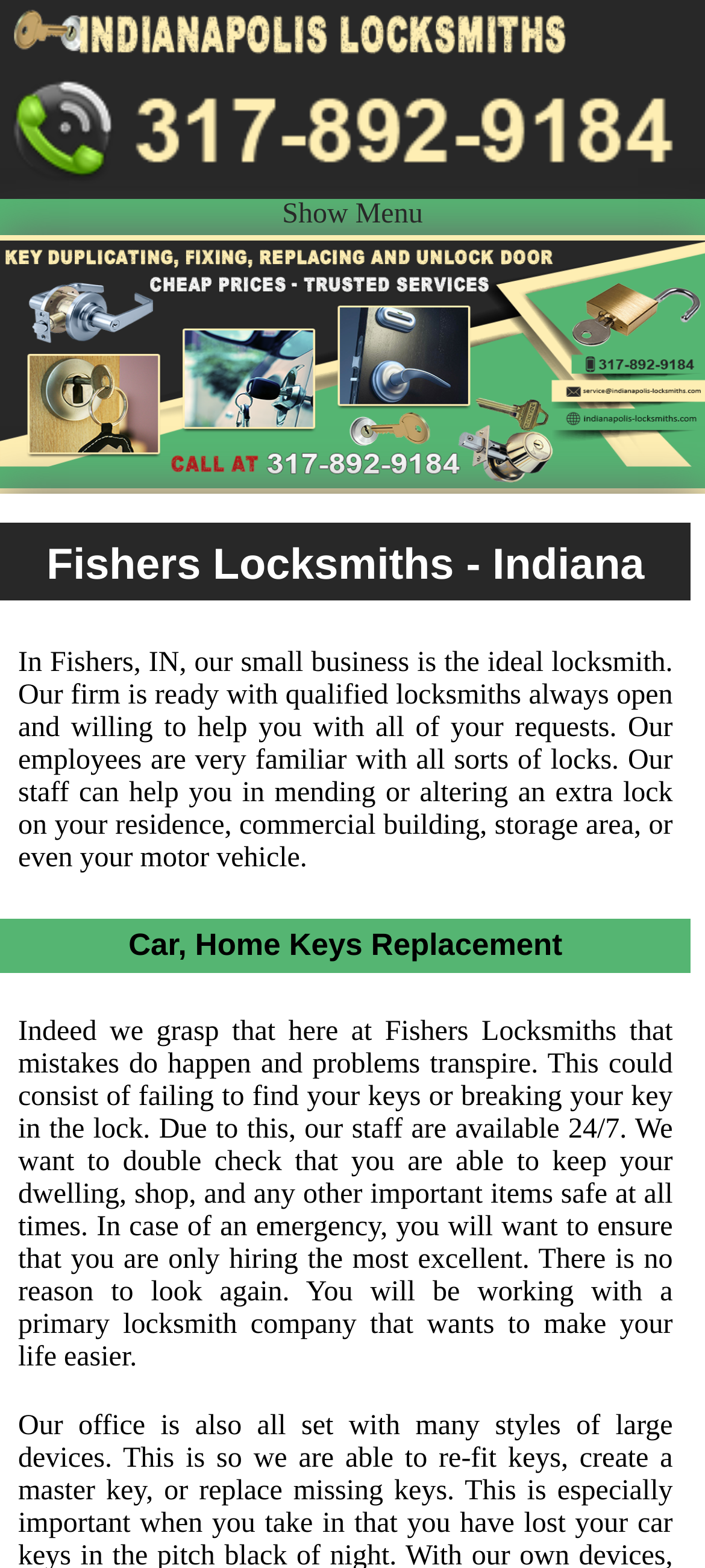Where is the locksmith company located?
Based on the screenshot, provide a one-word or short-phrase response.

Fishers, IN